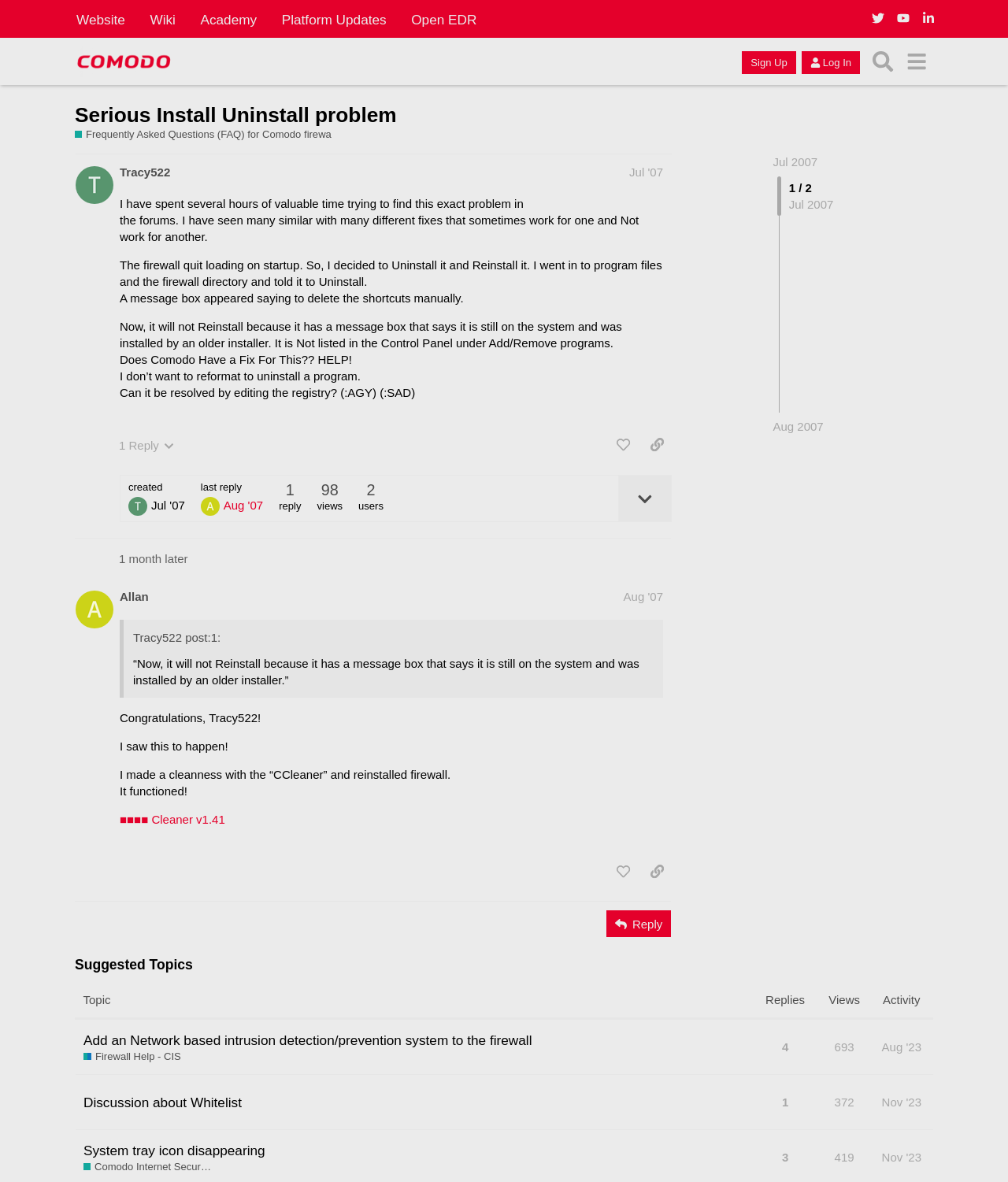What is the name of the forum?
Give a detailed and exhaustive answer to the question.

I determined the answer by looking at the header section of the webpage, where I found a link with the text 'Comodo Forum'.